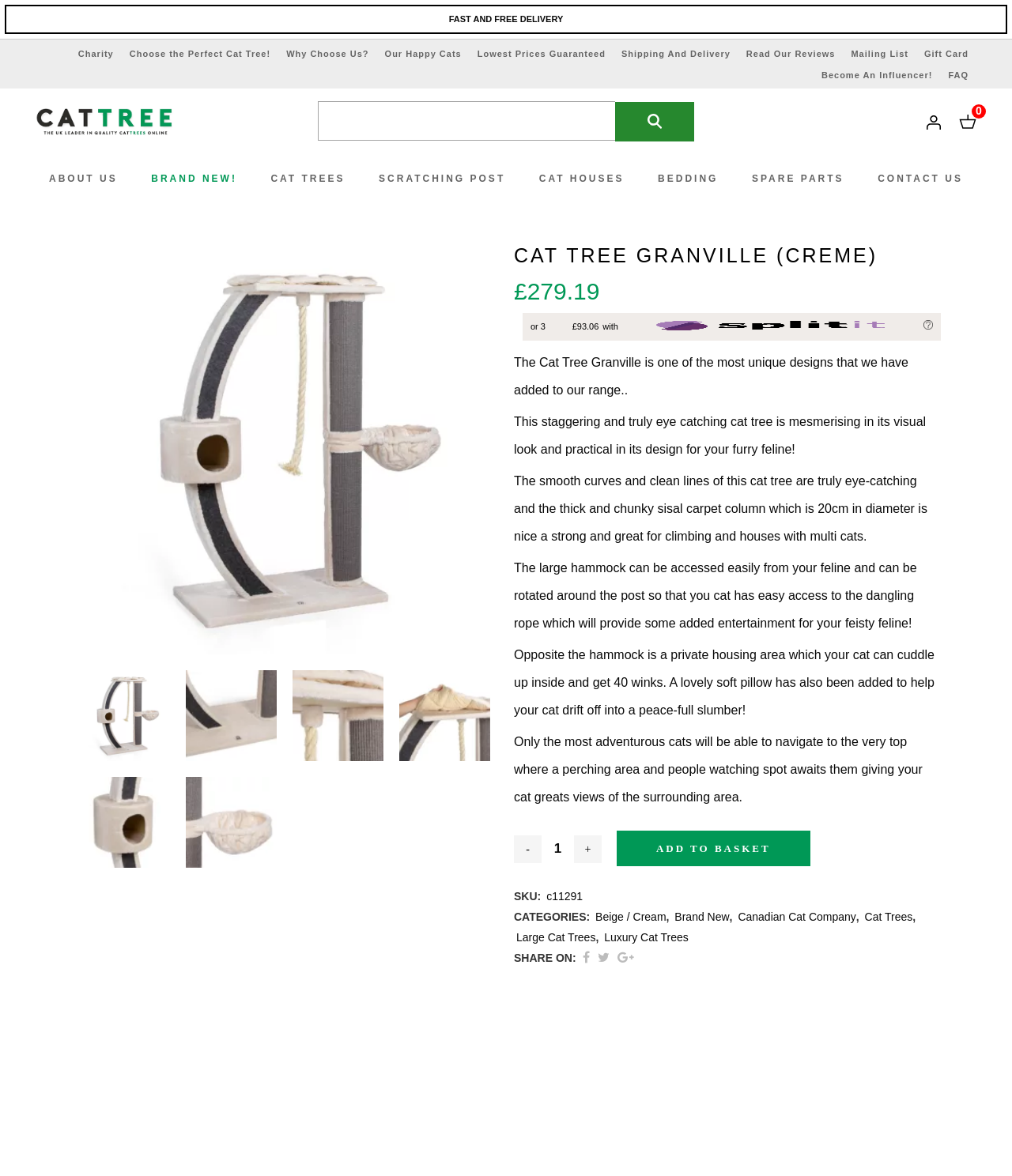Locate the bounding box coordinates of the area that needs to be clicked to fulfill the following instruction: "View all cat trees". The coordinates should be in the format of four float numbers between 0 and 1, namely [left, top, right, bottom].

[0.271, 0.225, 0.465, 0.267]